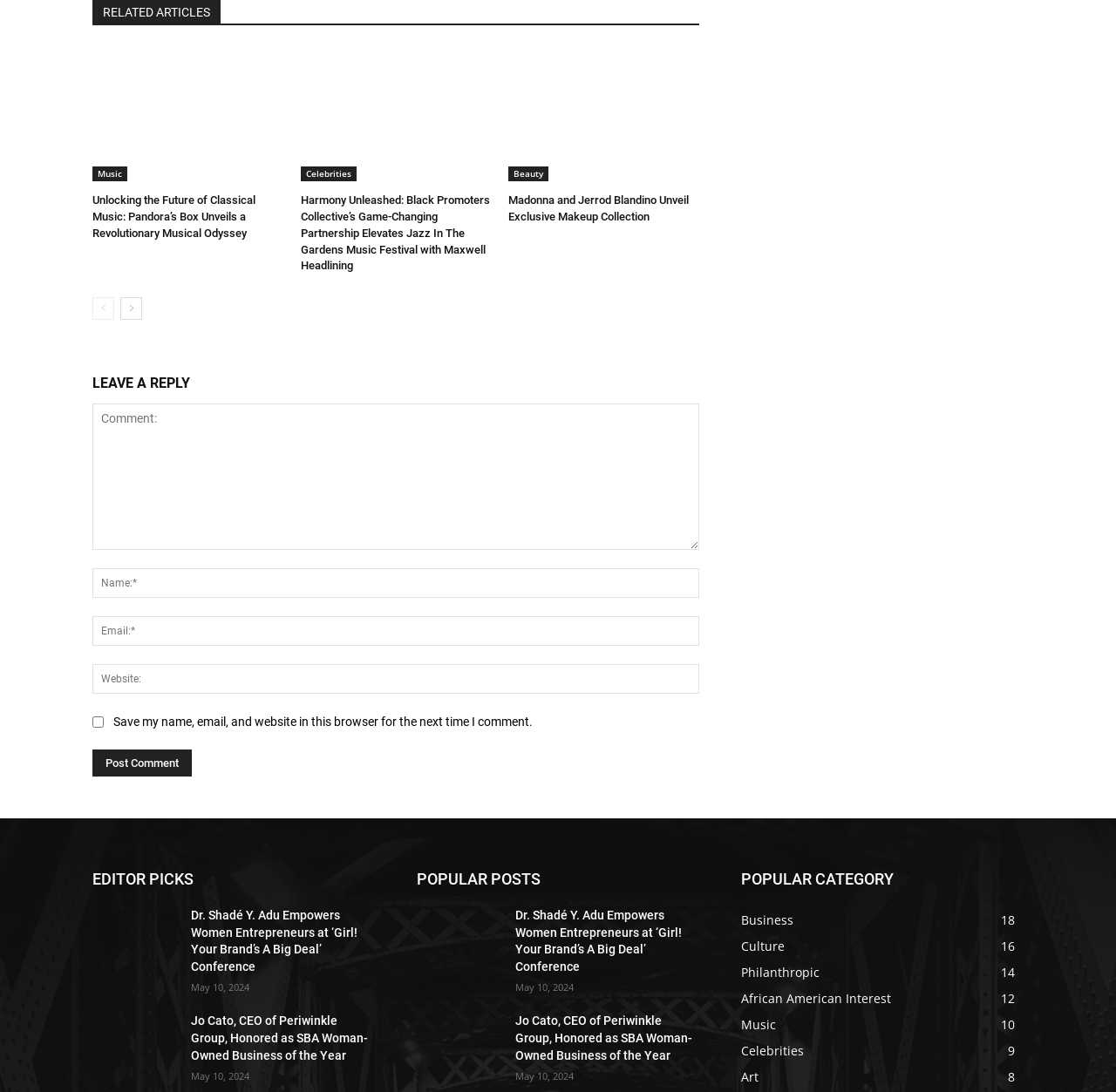Based on the provided description, "Beauty", find the bounding box of the corresponding UI element in the screenshot.

[0.456, 0.153, 0.492, 0.166]